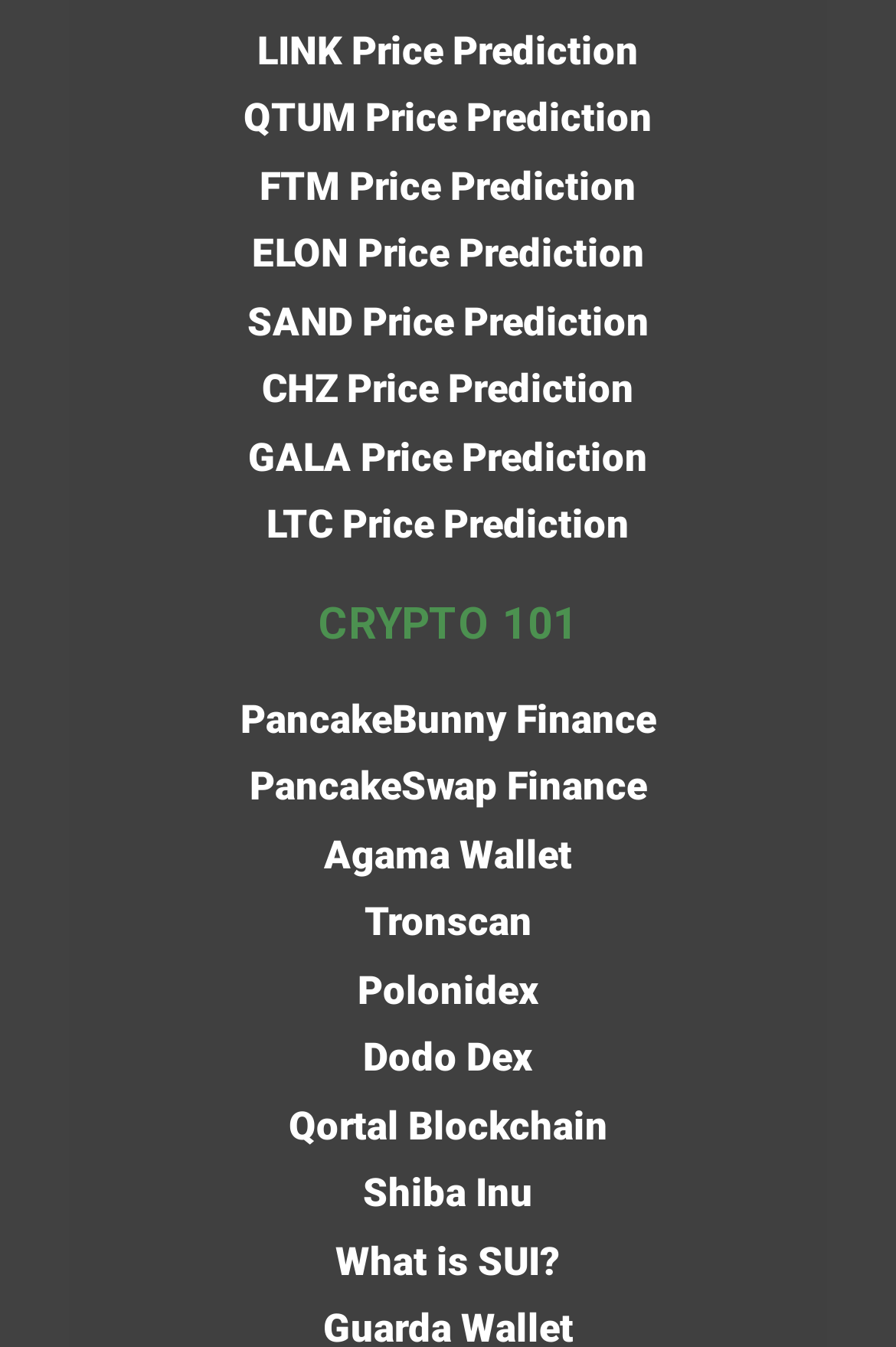Identify the bounding box coordinates for the region to click in order to carry out this instruction: "View LTC Price Prediction". Provide the coordinates using four float numbers between 0 and 1, formatted as [left, top, right, bottom].

[0.297, 0.369, 0.703, 0.413]